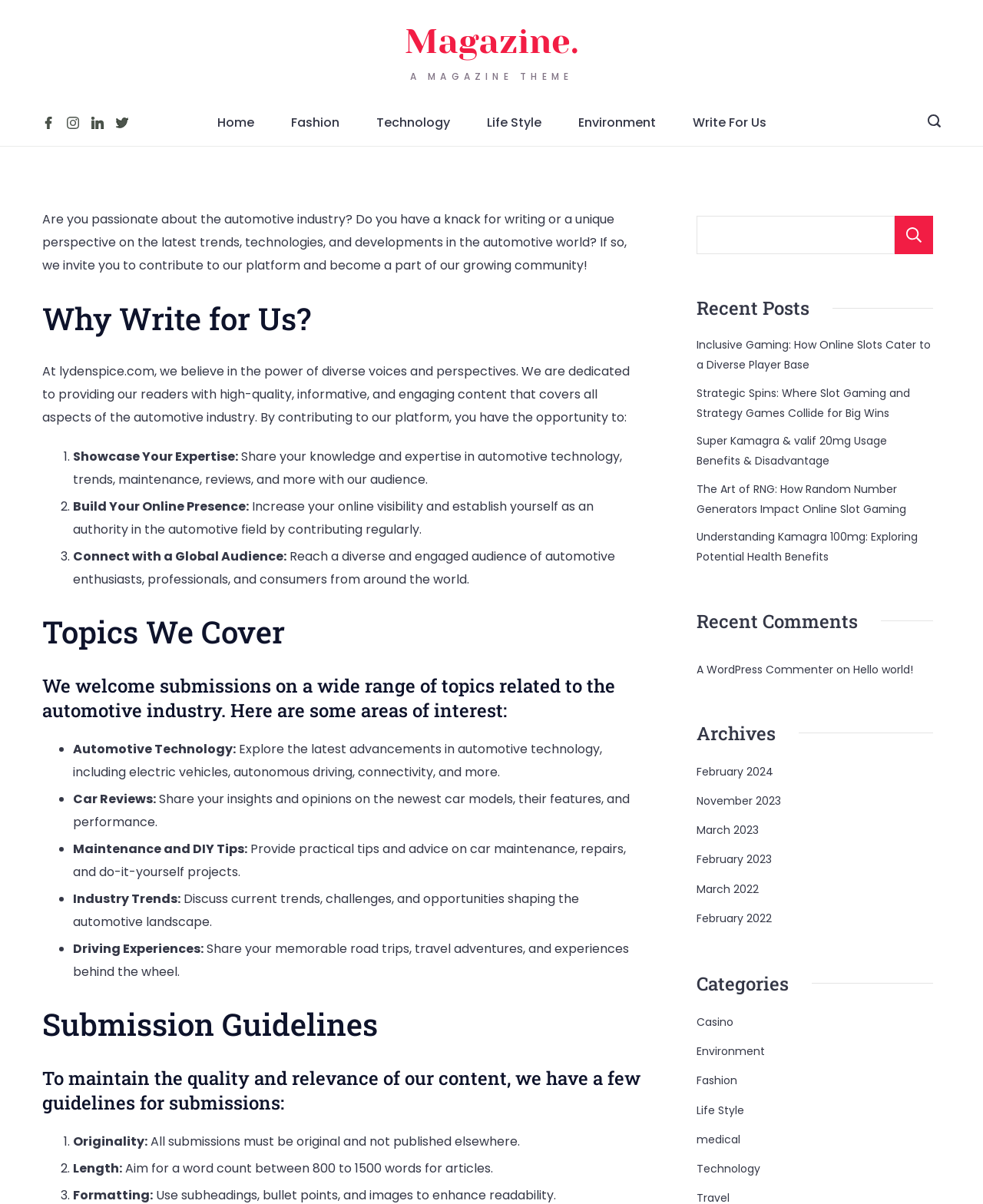Observe the image and answer the following question in detail: What topics are covered in this webpage?

The webpage covers various topics related to the automotive industry, including automotive technology, car reviews, maintenance and DIY tips, industry trends, and driving experiences, as listed under the heading 'Topics We Cover'.